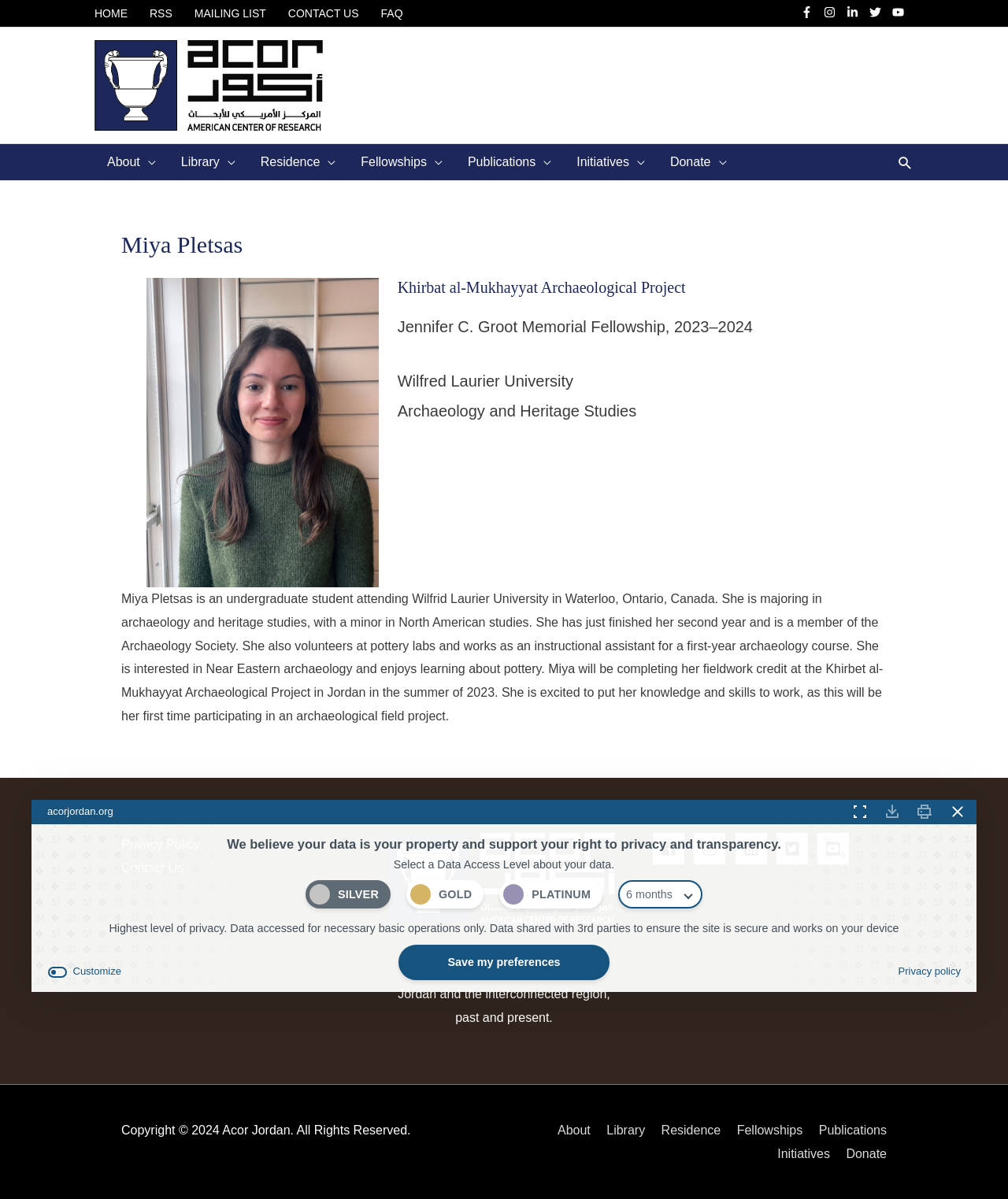Provide an in-depth caption for the contents of the webpage.

This webpage is about Miya Pletsas, an undergraduate student at Wilfrid Laurier University in Waterloo, Ontario, Canada. At the top of the page, there are several links, including "HOME", "RSS", "MAILING LIST", "CONTACT US", and "FAQ", which are aligned horizontally. Below these links, there are social media icons, including Facebook, Instagram, LinkedIn, Twitter, and YouTube.

On the left side of the page, there is a navigation menu with links to "About", "Library", "Residence", "Fellowships", "Publications", "Initiatives", and "Donate". Below this menu, there is a search icon link.

The main content of the page is divided into sections. The first section has a heading "Miya Pletsas" and a figure with a link to a fellowship. Below this, there is a heading "Khirbat al-Mukhayyat Archaeological Project" and some static text describing Miya Pletsas' background and interests.

At the bottom of the page, there is a section with links to "Privacy Policy" and "Contact Us", as well as some social media icons. Below this, there is a section with a mission statement and some links to "About", "Library", "Residence", "Fellowships", "Publications", "Initiatives", and "Donate". Finally, there is a copyright notice and some links to social media platforms.

There is also a modal dialog box that appears on the page, which is related to data access levels and privacy. It has several buttons, including "Expand Toggle", "Download Consent", "Print Consent", and "Close Compliance", as well as some static text and a radio group with options "Silver", "Gold", and "Platinum".